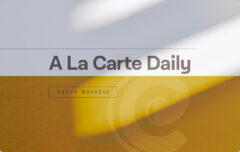Give a detailed account of the visual content in the image.

The image features the cover of "A La Carte Daily," a synonym for the daily selection of curated content provided by the source. The design showcases a minimalist aesthetic with a clean layout. The title is prominently displayed in bold, dark text against a soft, warm orange background, creating a visually appealing contrast. Subtle elements include white lines and shading that add depth and texture to the design, enhancing its modern look. This collection likely serves as a gateway to thoughtful topics and articles, encouraging readers to engage with diverse resources each day.